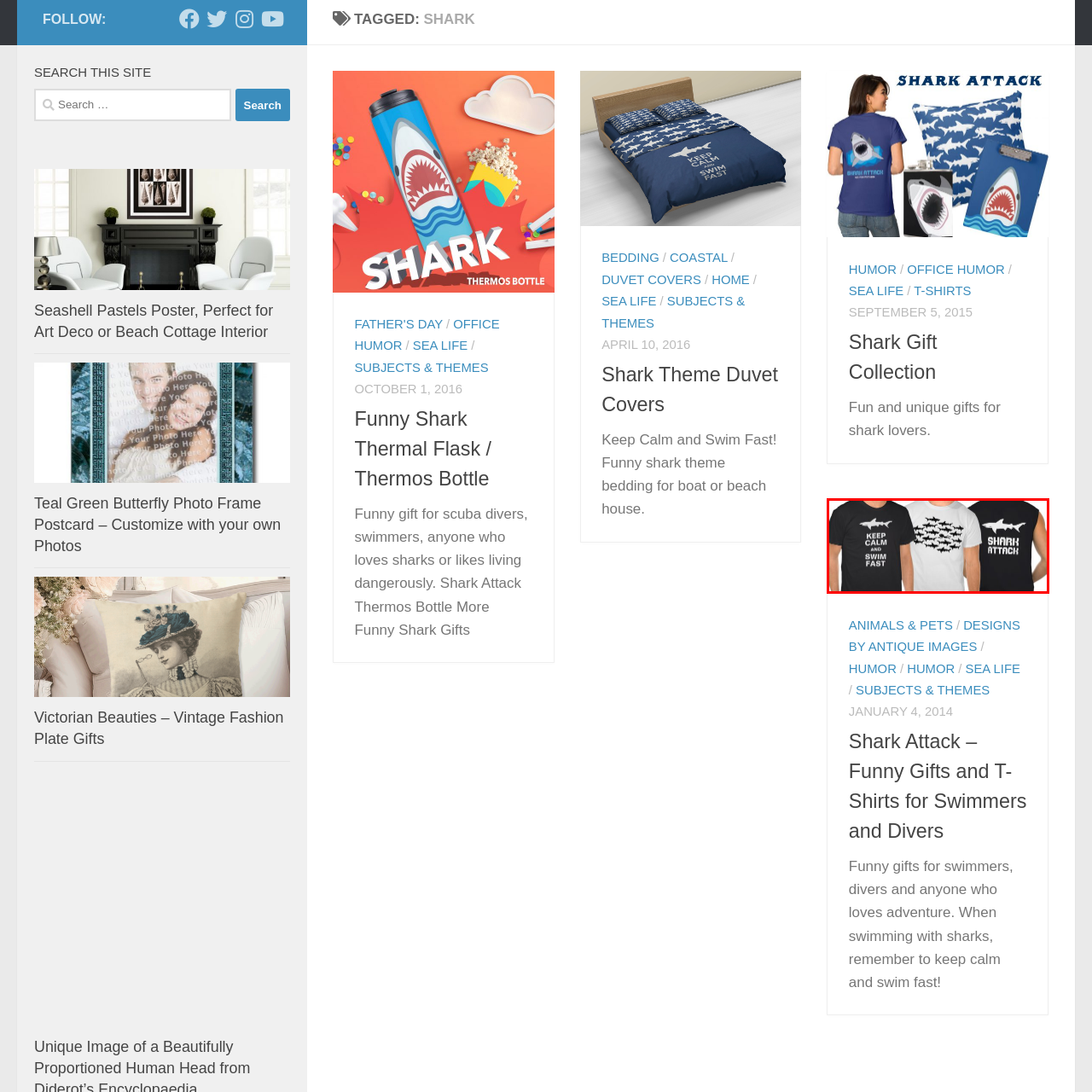Pay attention to the section outlined in red, What is the theme of the t-shirts? 
Reply with a single word or phrase.

Sharks